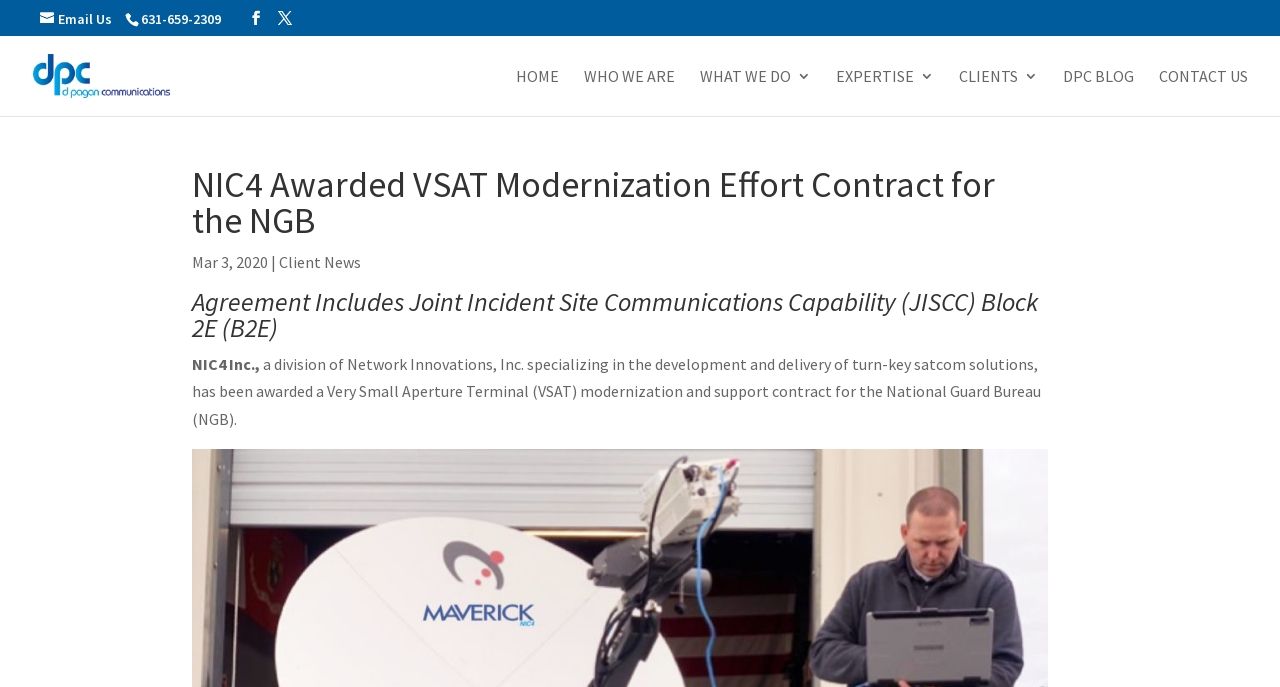Please find the bounding box coordinates of the element's region to be clicked to carry out this instruction: "Read Client News".

[0.218, 0.367, 0.282, 0.396]